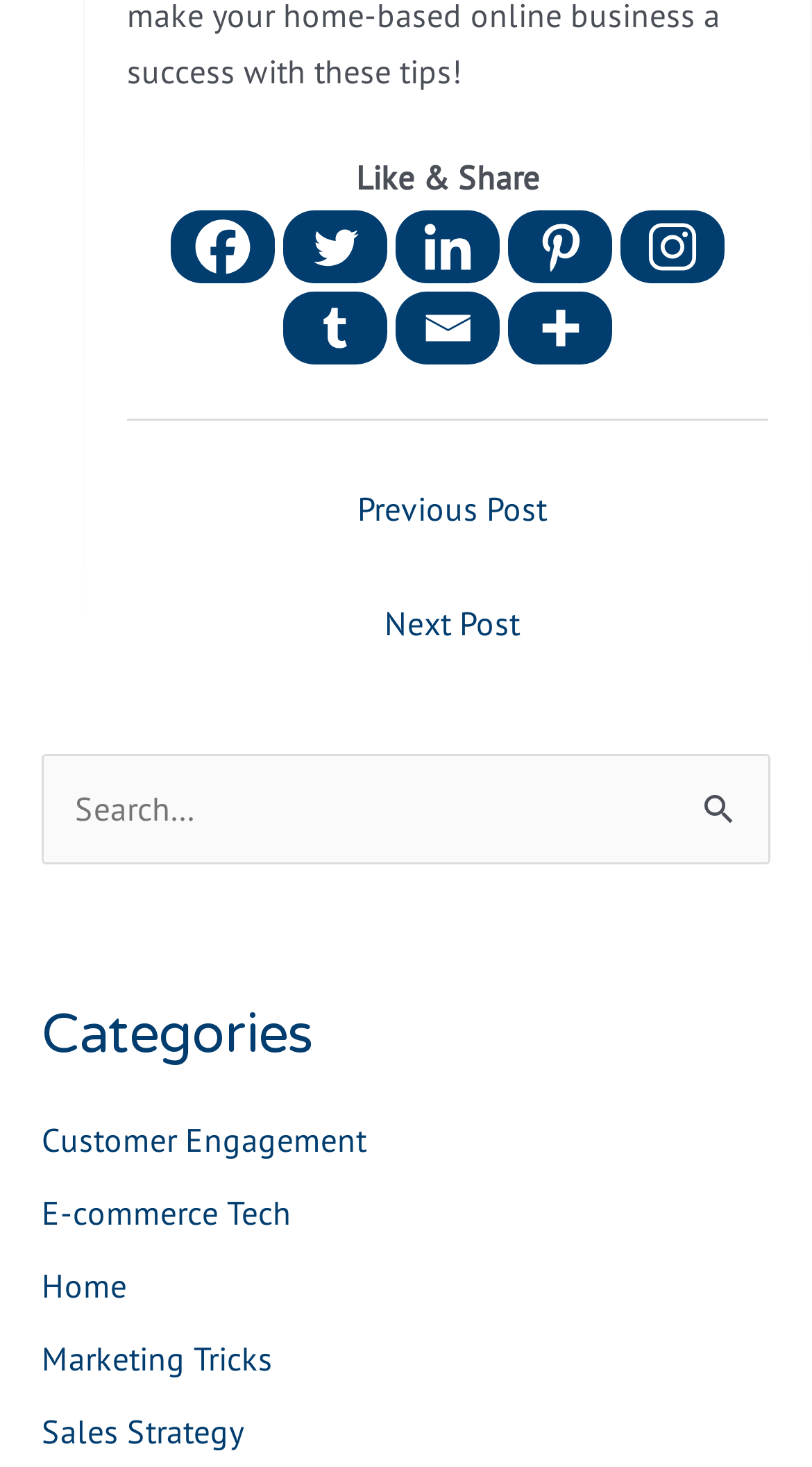Specify the bounding box coordinates of the element's region that should be clicked to achieve the following instruction: "Search for something". The bounding box coordinates consist of four float numbers between 0 and 1, in the format [left, top, right, bottom].

[0.051, 0.515, 0.949, 0.589]